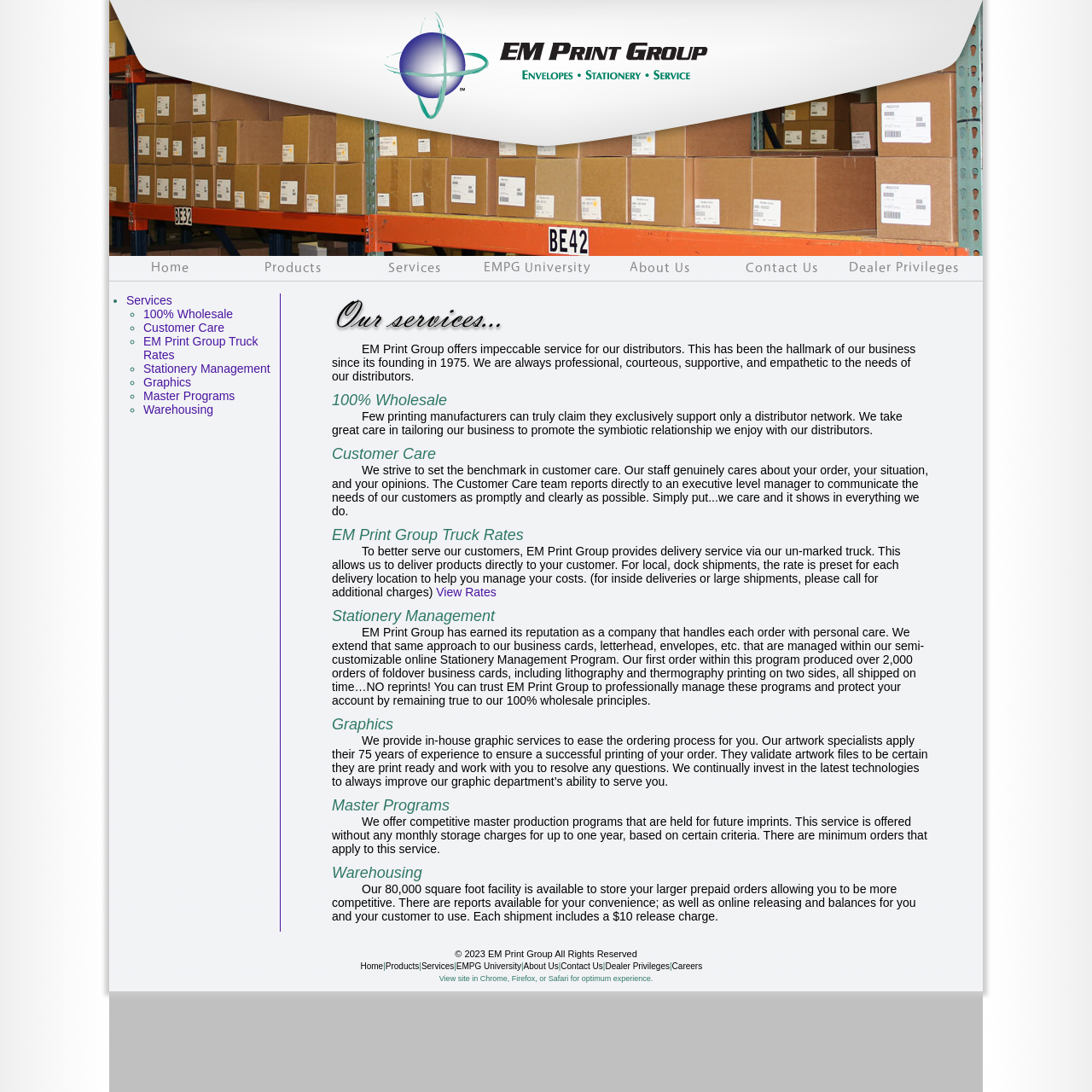Offer an in-depth caption of the entire webpage.

The webpage is about EM Print Group's services. At the top, there is a large image spanning about 80% of the page width. Below the image, there is a list of services offered by EM Print Group, including 100% Wholesale, Customer Care, EM Print Group Truck Rates, Stationery Management, Graphics, Master Programs, and Warehousing. Each service is represented by a bullet point and a brief description.

To the right of the list, there is an image with the text "Our Services". Below this image, there are several sections, each with a heading and a paragraph of text describing the corresponding service. The sections are arranged in a vertical column, with the headings "100% Wholesale", "Customer Care", "EM Print Group Truck Rates", "Stationery Management", "Graphics", "Master Programs", and "Warehousing".

At the bottom of the page, there is a footer section with a copyright notice and a row of links to other pages on the website, including "Home", "Products", "Services", "EMPG University", "About Us", "Contact Us", "Dealer Privileges", and "Careers". There is also a message suggesting that the site is best viewed in Chrome, Firefox, or Safari.